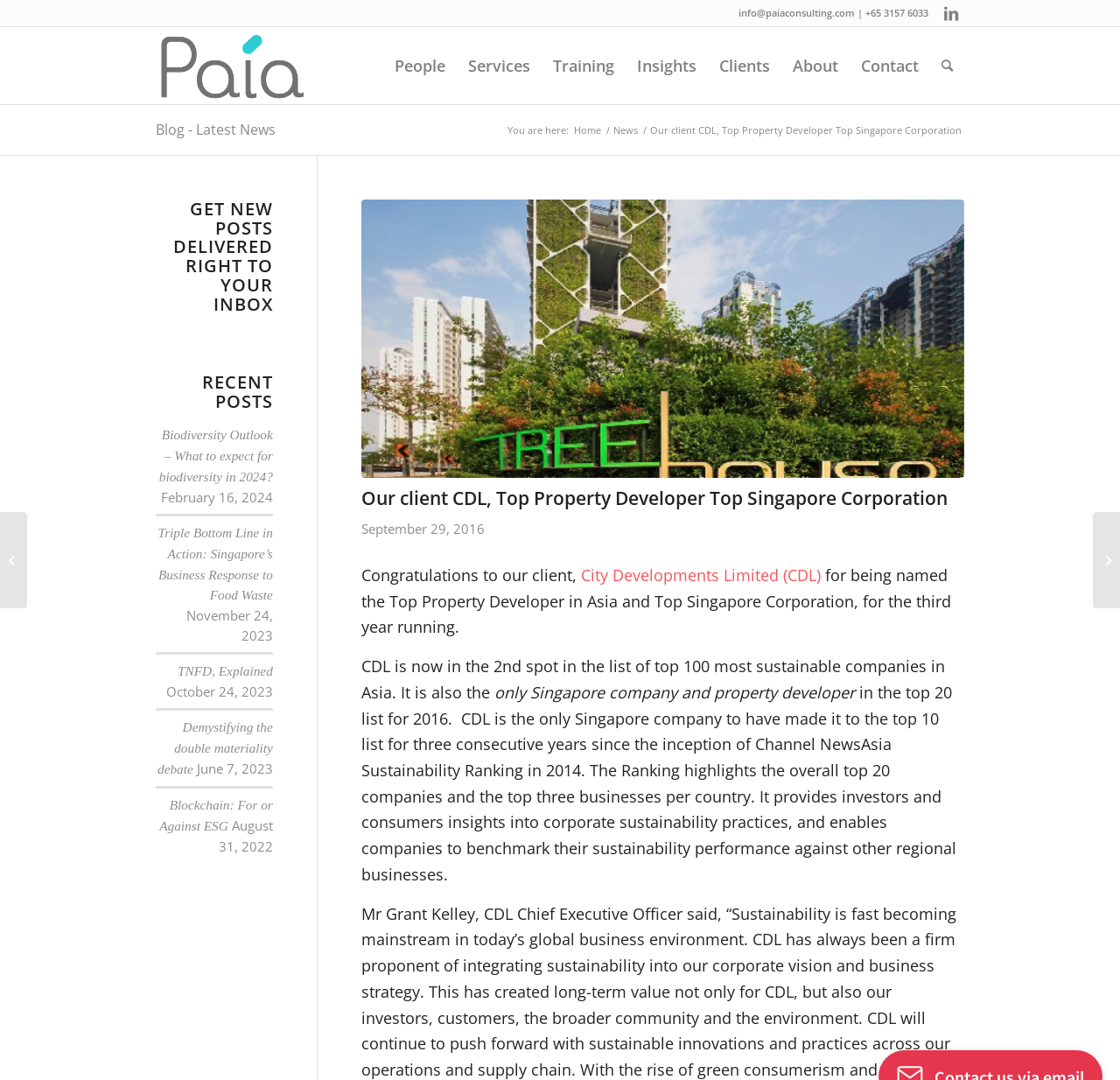Generate a thorough caption detailing the webpage content.

This webpage appears to be a news article or blog post from Paia Consulting, a sustainability reporting company. At the top of the page, there is a navigation menu with links to various sections of the website, including "People", "Services", "Training", "Insights", "Clients", "About", "Contact", and "Search". Below the navigation menu, there is a link to the company's LinkedIn page and a contact information section with an email address and phone number.

The main content of the page is a news article congratulating City Developments Limited (CDL) for being named the Top Property Developer in Asia and Top Singapore Corporation for the third year running. The article is accompanied by an image and provides details about CDL's achievements, including its ranking in the list of top 100 most sustainable companies in Asia.

To the right of the main content, there is a sidebar with a section titled "GET NEW POSTS DELIVERED RIGHT TO YOUR INBOX" and another section titled "RECENT POSTS", which lists several recent news articles with links to each article and their corresponding publication dates.

At the bottom of the page, there are two links to other news articles, one titled "Credible. Simple. Sustainability Reporting" and another titled "Release of the World Economic Forum’s ‘The Global Gender Gap Report’...".